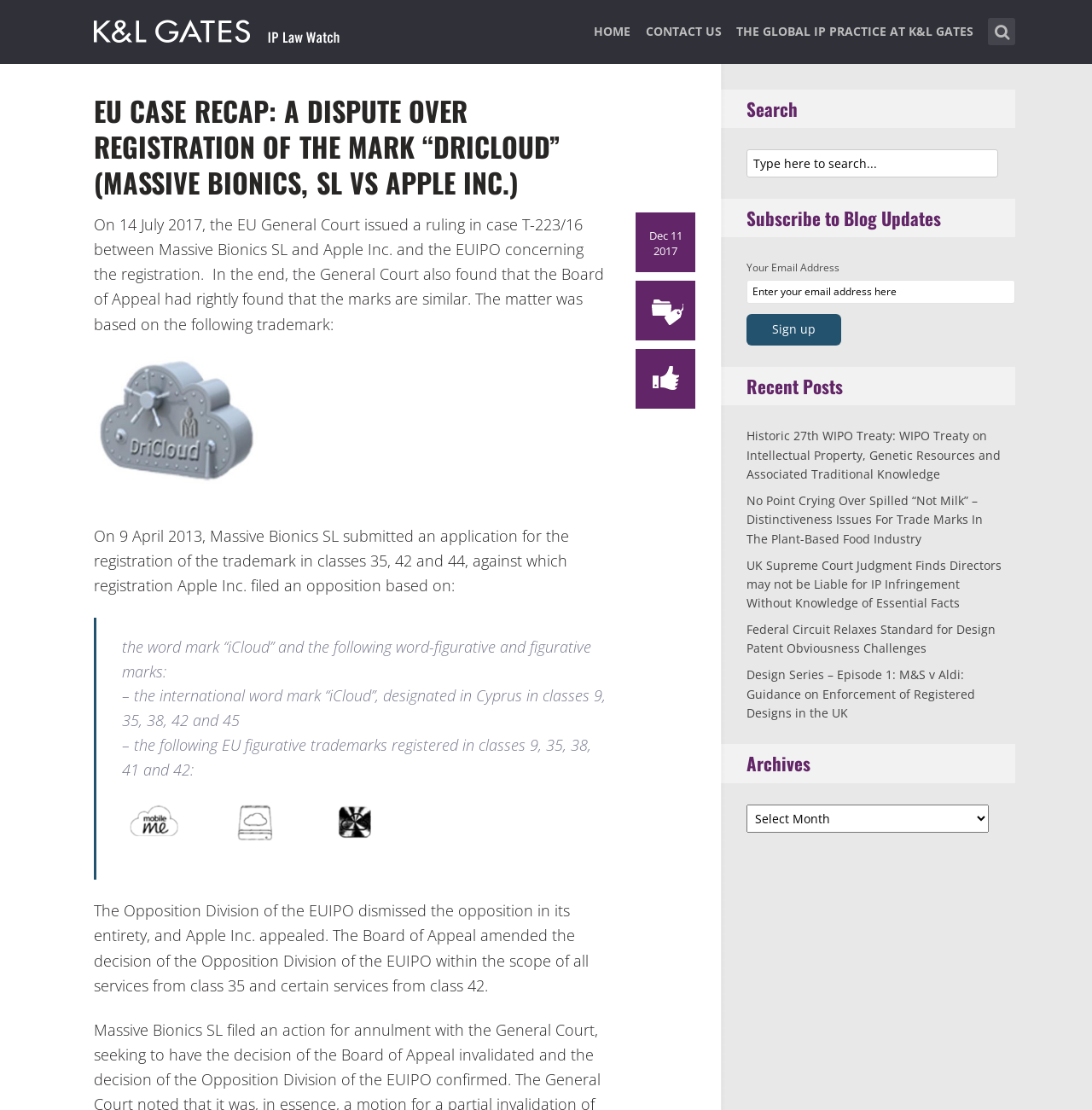Could you provide the bounding box coordinates for the portion of the screen to click to complete this instruction: "Search for a keyword"?

[0.905, 0.016, 0.93, 0.041]